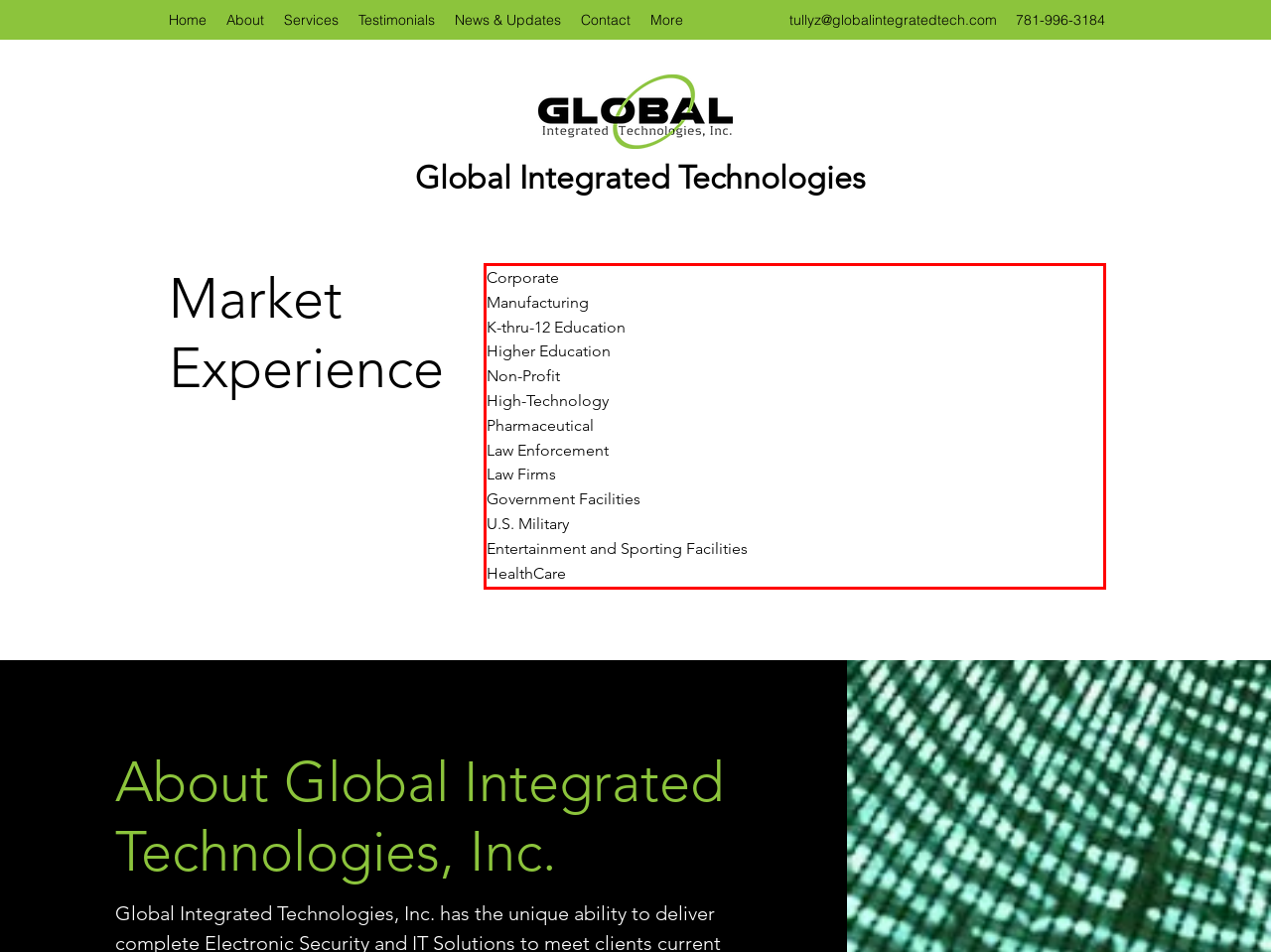Using the provided screenshot of a webpage, recognize the text inside the red rectangle bounding box by performing OCR.

Corporate Manufacturing K-thru-12 Education Higher Education Non-Profit High-Technology Pharmaceutical Law Enforcement Law Firms Government Facilities U.S. Military Entertainment and Sporting Facilities HealthCare